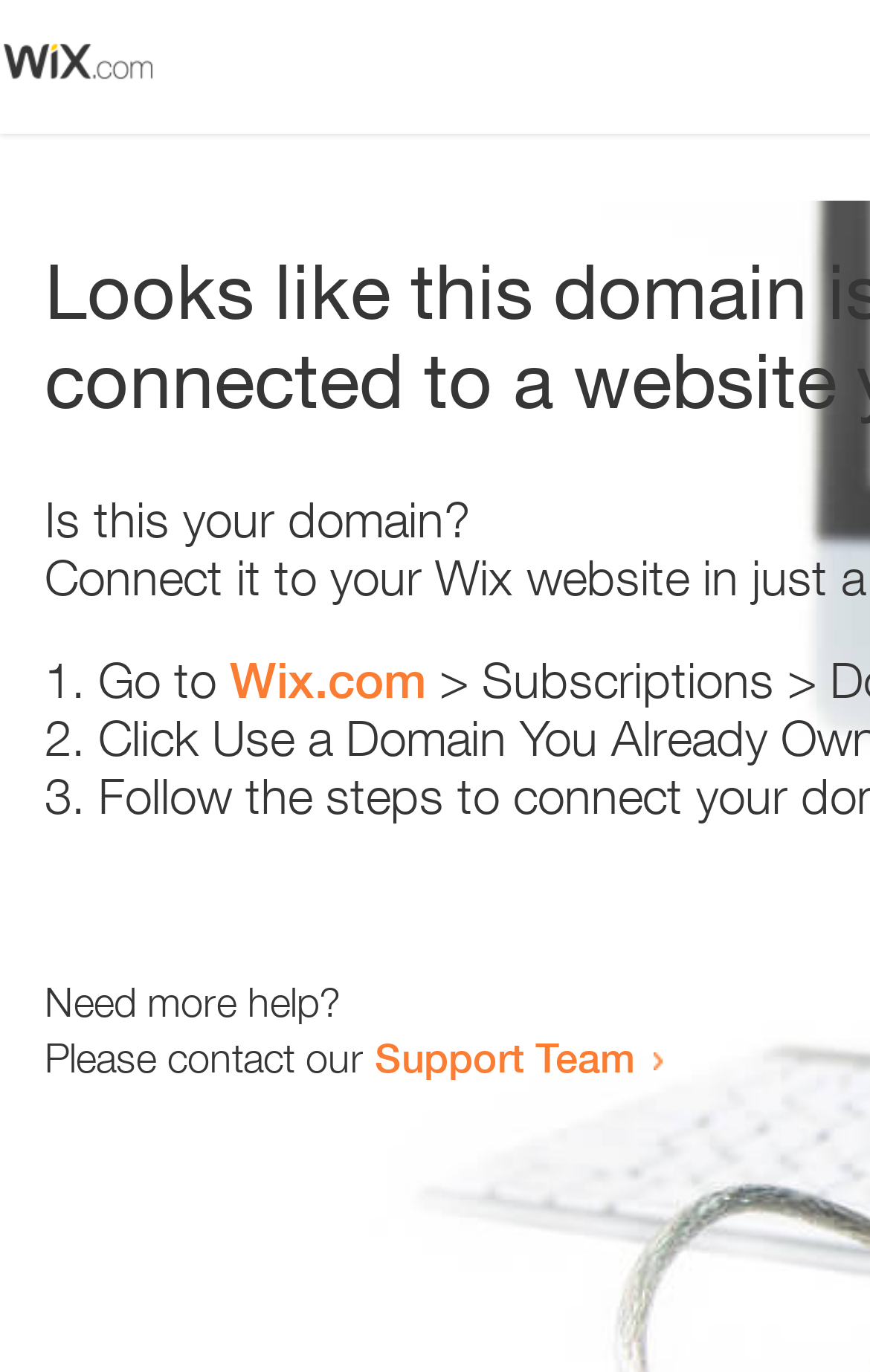Please examine the image and provide a detailed answer to the question: How many steps are provided to resolve the issue?

The webpage provides a list of steps to resolve the issue, and there are three list markers ('1.', '2.', '3.') indicating three steps.